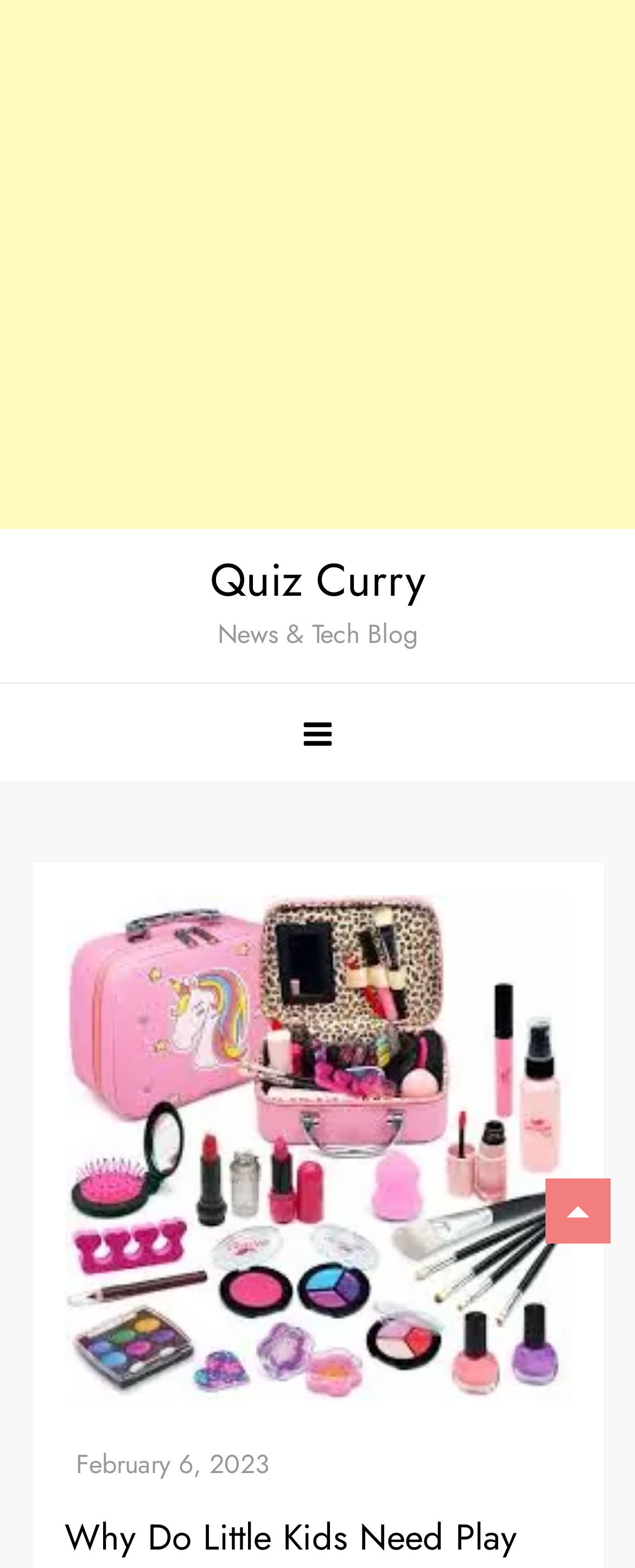What is the purpose of the button?
Make sure to answer the question with a detailed and comprehensive explanation.

I determined the purpose of the button by looking at the button element which is located at the top of the webpage, and its description 'controls: primary-menu' indicates that it is used to control the primary menu.